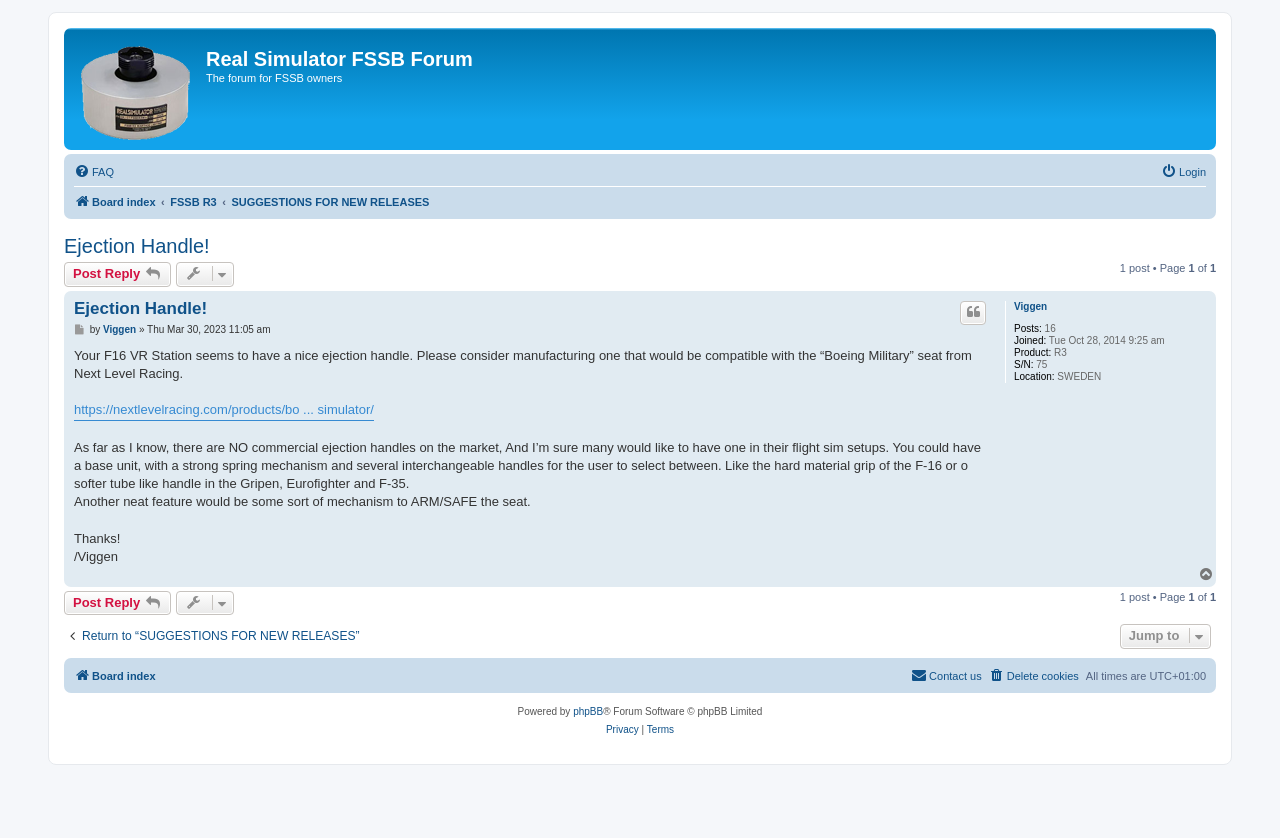Create an elaborate caption that covers all aspects of the webpage.

This webpage is a forum discussion page titled "Ejection Handle! - Real Simulator FSSB Forum". At the top, there is a horizontal menu bar with links to "Board index", "FAQ", and "Login". Below this, there is a heading "Real Simulator FSSB Forum" followed by a brief description "The forum for FSSB owners".

The main content area is divided into two sections. The left section contains a heading "Ejection Handle!" with a link to the same title. Below this, there are topic tools and a link to "Post Reply". The right section contains a description list with details about the user "Viggen", including posts, joined date, product, and location.

The main discussion area contains a post from "Viggen" with a suggestion for manufacturing an ejection handle compatible with a specific seat from Next Level Racing. The post includes a link to the product page and a detailed description of the idea. There are also several static text elements with quotes and a signature from the user.

At the bottom of the page, there are links to "Top", "Post Reply", and "Return to “SUGGESTIONS FOR NEW RELEASES”". There is also a horizontal menu bar with links to "Board index", "All times are UTC+1", "Delete cookies", and "Contact us". Finally, there is a footer section with a copyright notice and a link to the phpBB forum software.